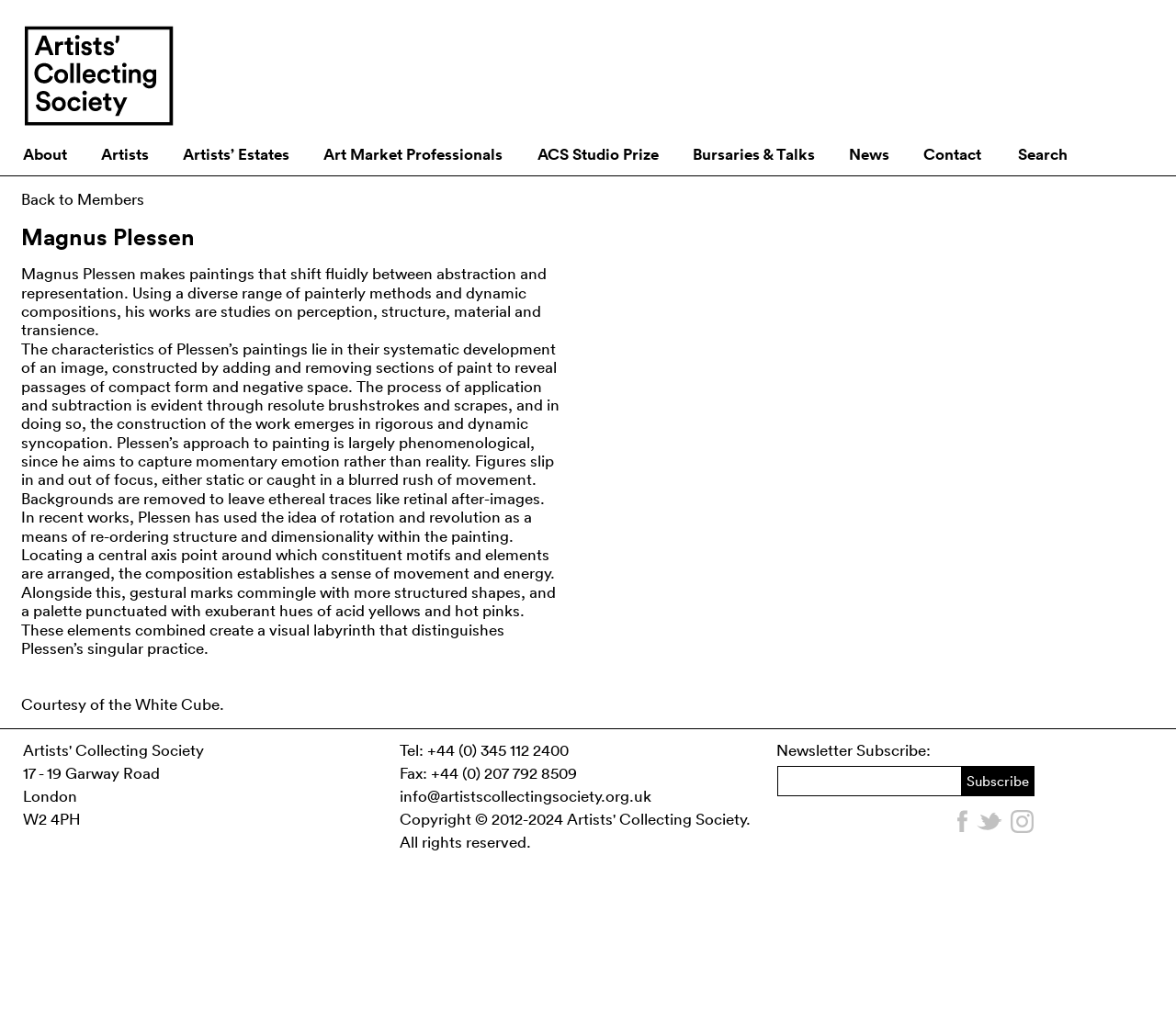Specify the bounding box coordinates of the area to click in order to execute this command: 'Click the 'About Us' link'. The coordinates should consist of four float numbers ranging from 0 to 1, and should be formatted as [left, top, right, bottom].

None